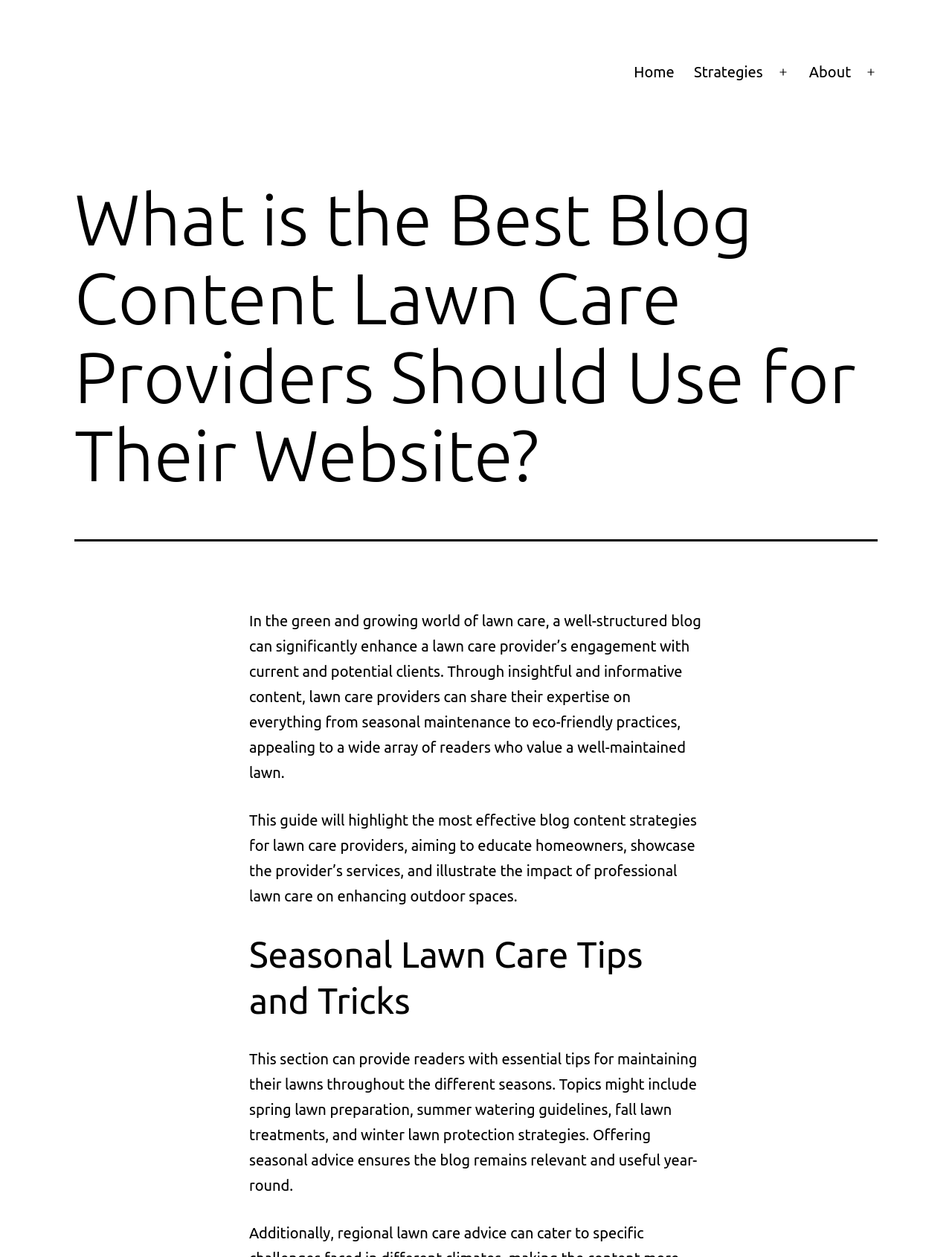What is the name of the website?
We need a detailed and exhaustive answer to the question. Please elaborate.

I determined the answer by looking at the link element with the text 'The Promotional Guy | Content Strategies With Profitable Results' at the top of the webpage, which suggests that it is the website's name.